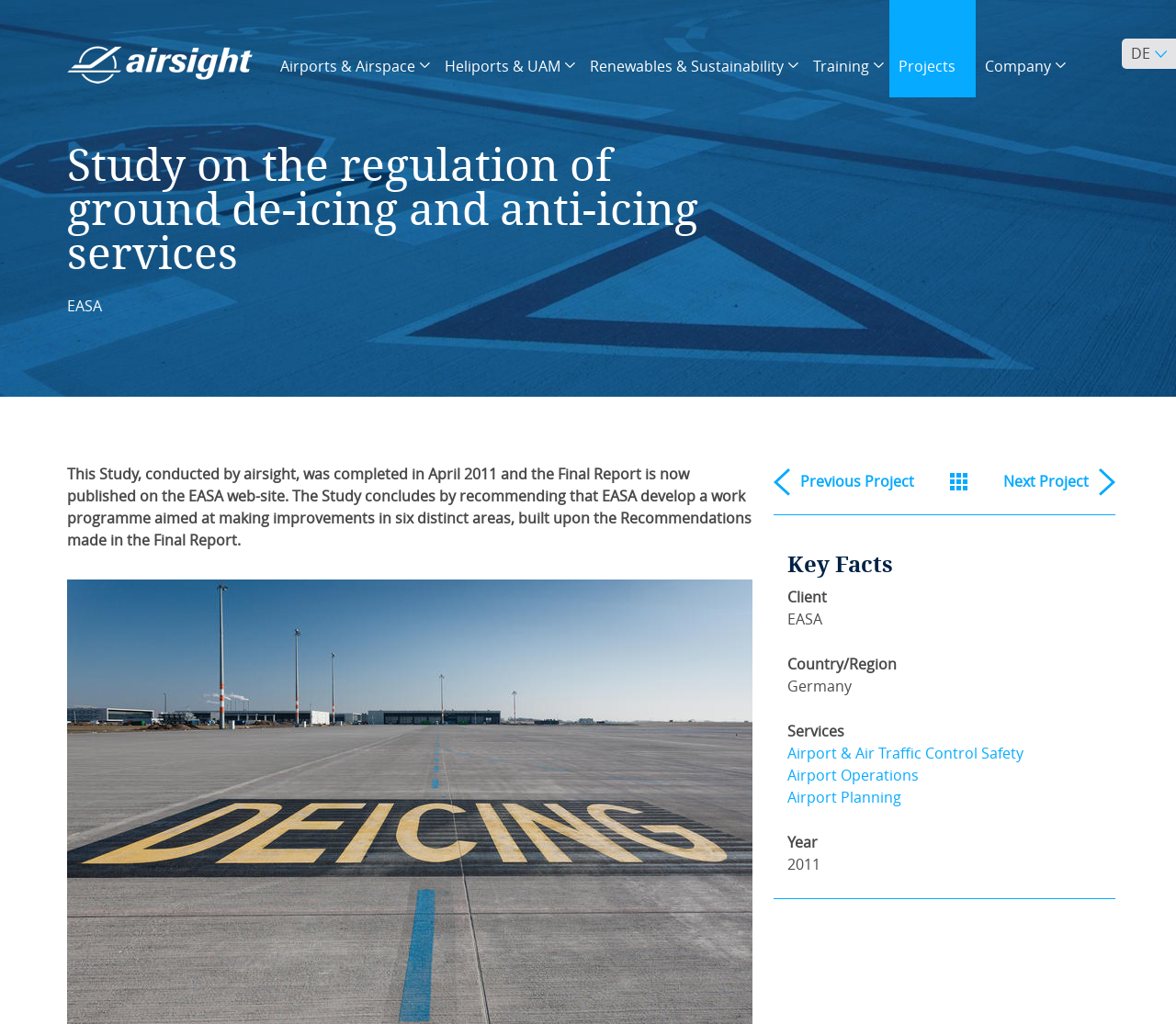Please find and give the text of the main heading on the webpage.

Study on the regulation of ground de-icing and anti-icing services